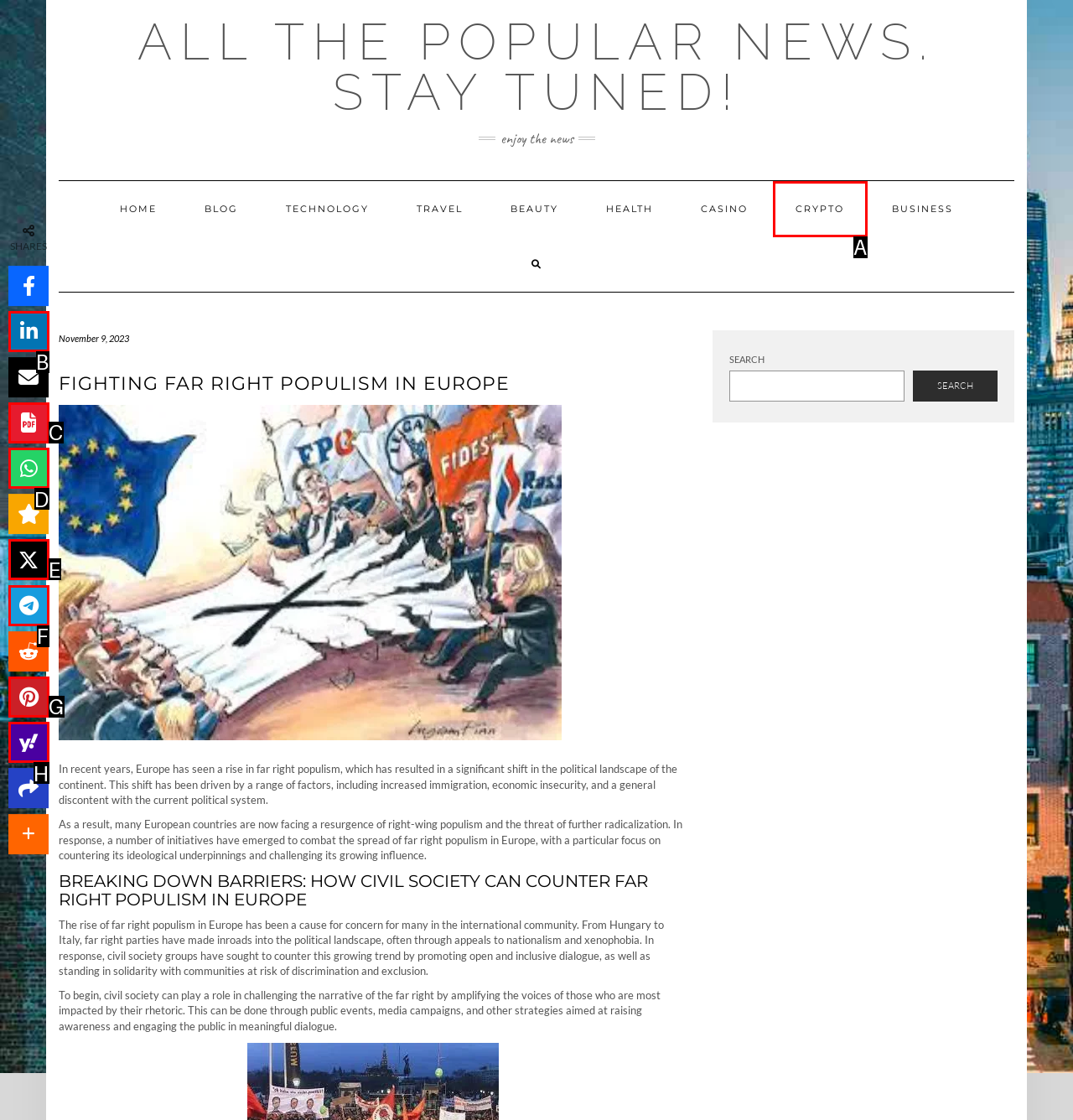Select the correct option based on the description: title="Convert to PDF"
Answer directly with the option’s letter.

C